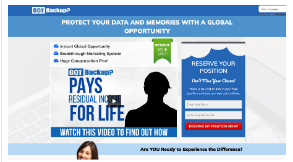Offer a detailed narrative of the image.

The image showcases a promotional banner for GotBackup, emphasizing the dual benefits of data protection and a lucrative business opportunity. The text prominently featured includes "GotBackup PAYS RESIDUAL INCOME FOR LIFE," highlighting the potential for ongoing earnings. A silhouette of a person suggests community and connection, aiming to attract individuals interested in joining a global network. The call to action encourages viewers to "WATCH THIS VIDEO TO FIND OUT HOW," urging them to explore further and engage with the offered services. With a modern design and a clear message, this banner effectively communicates the blend of data security and financial opportunity.